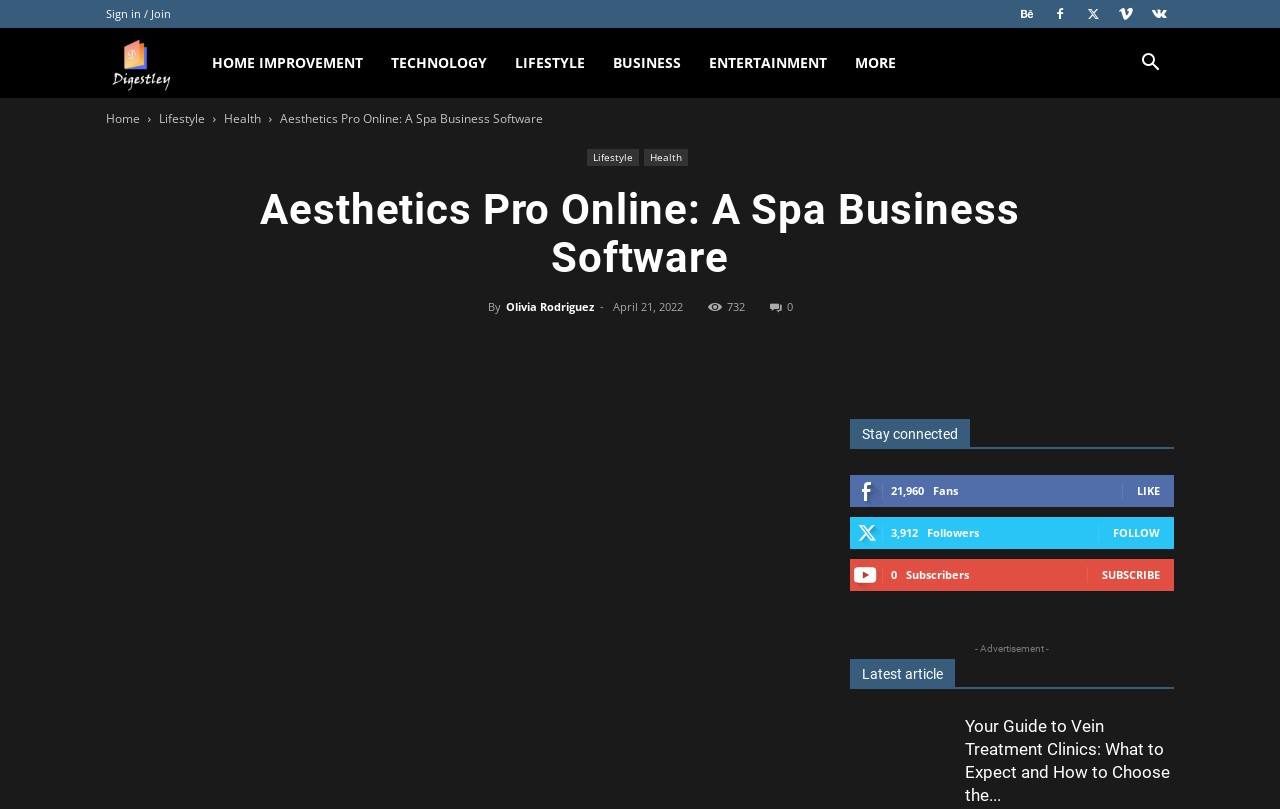Identify and extract the main heading of the webpage.

Aesthetics Pro Online: A Spa Business Software